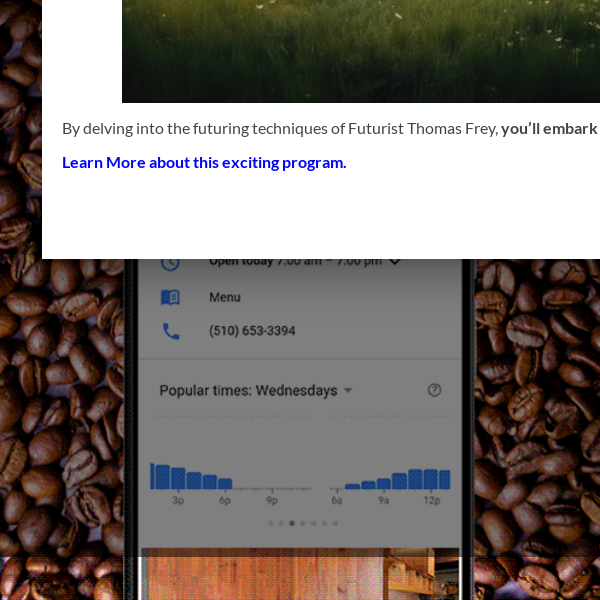Please reply to the following question using a single word or phrase: 
What is displayed on the mobile screen?

Google Search result